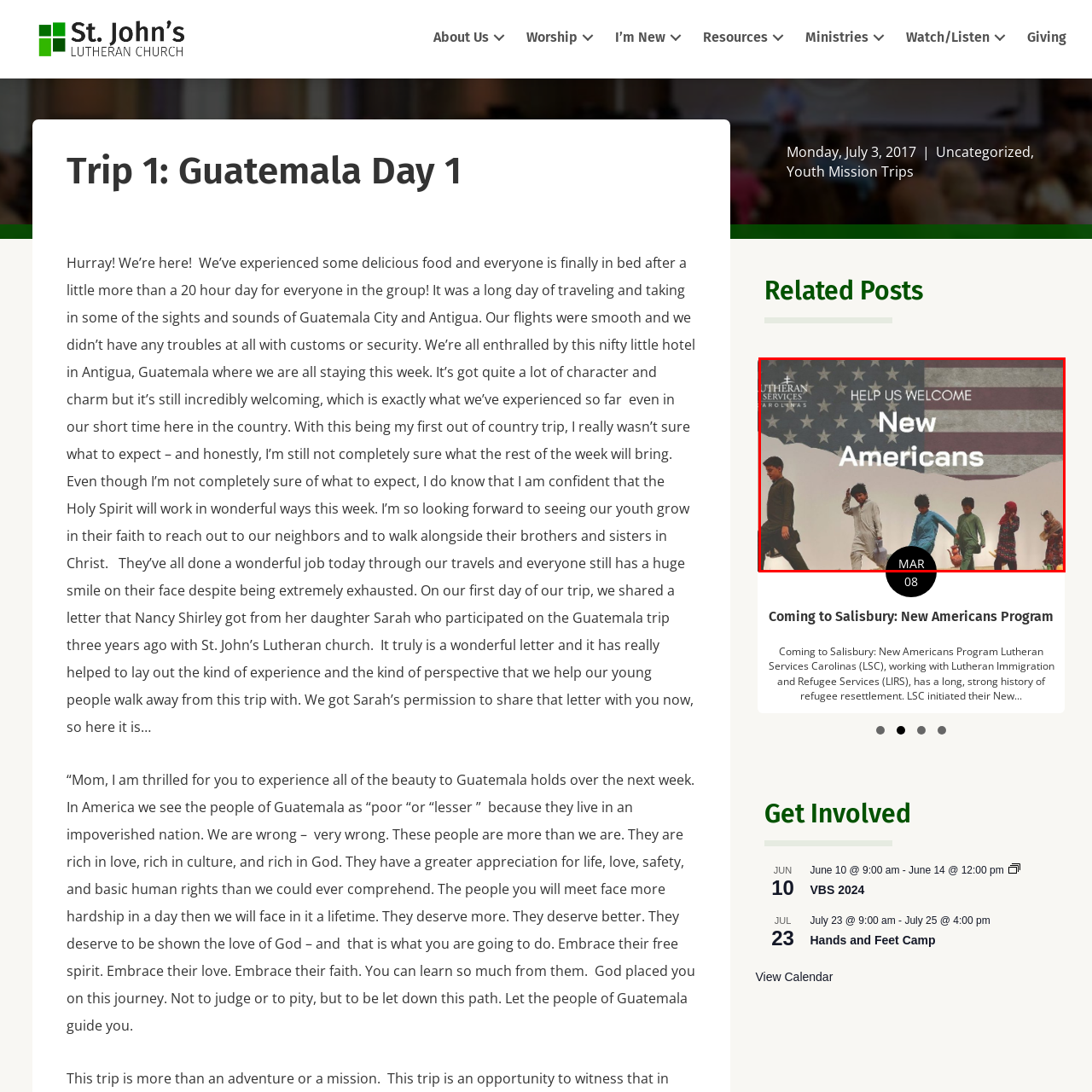What month is highlighted at the bottom of the image?
Check the image inside the red boundary and answer the question using a single word or brief phrase.

March